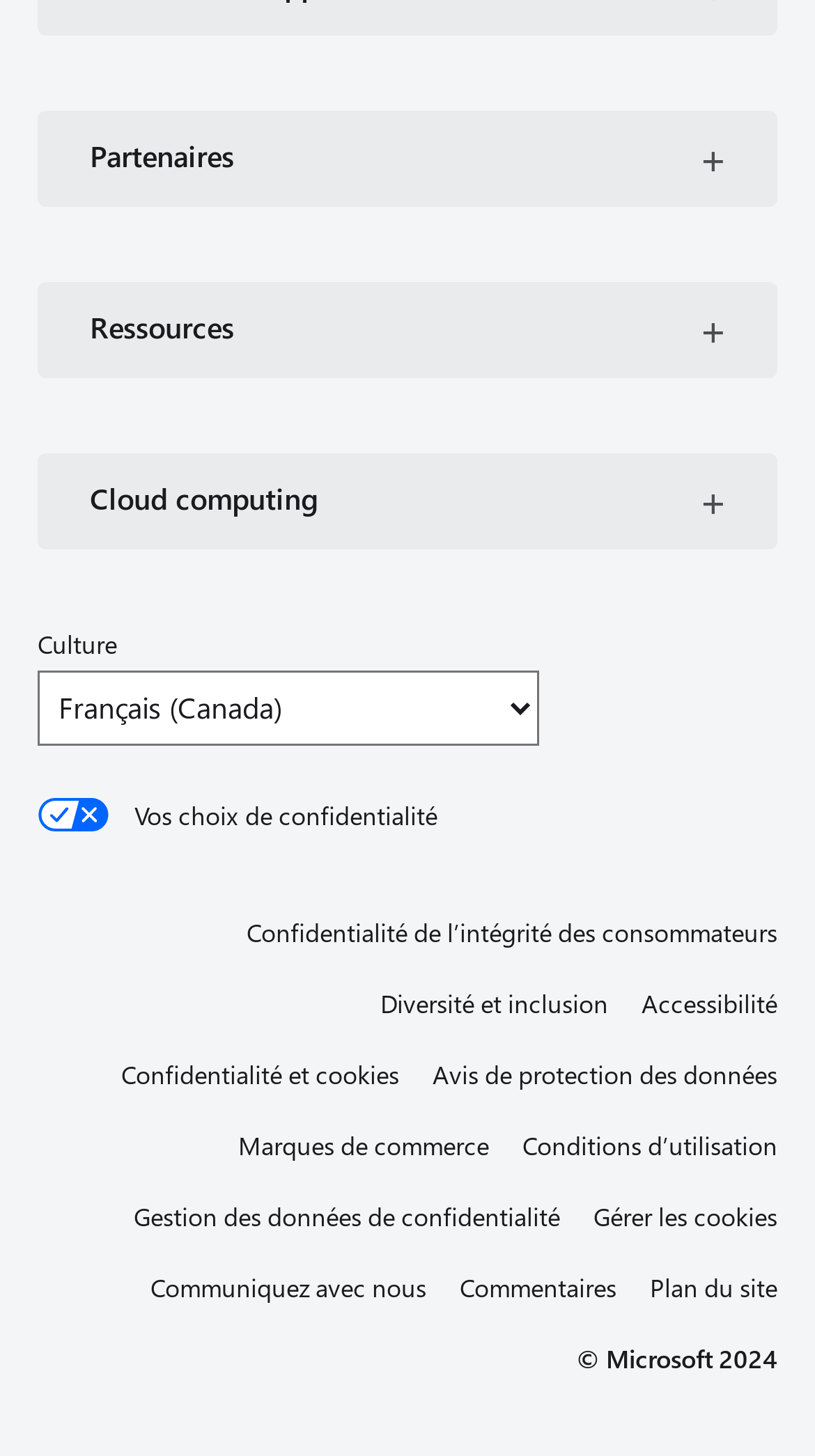Please provide a one-word or short phrase answer to the question:
What is the purpose of the 'Gérer les cookies' button?

To manage cookies